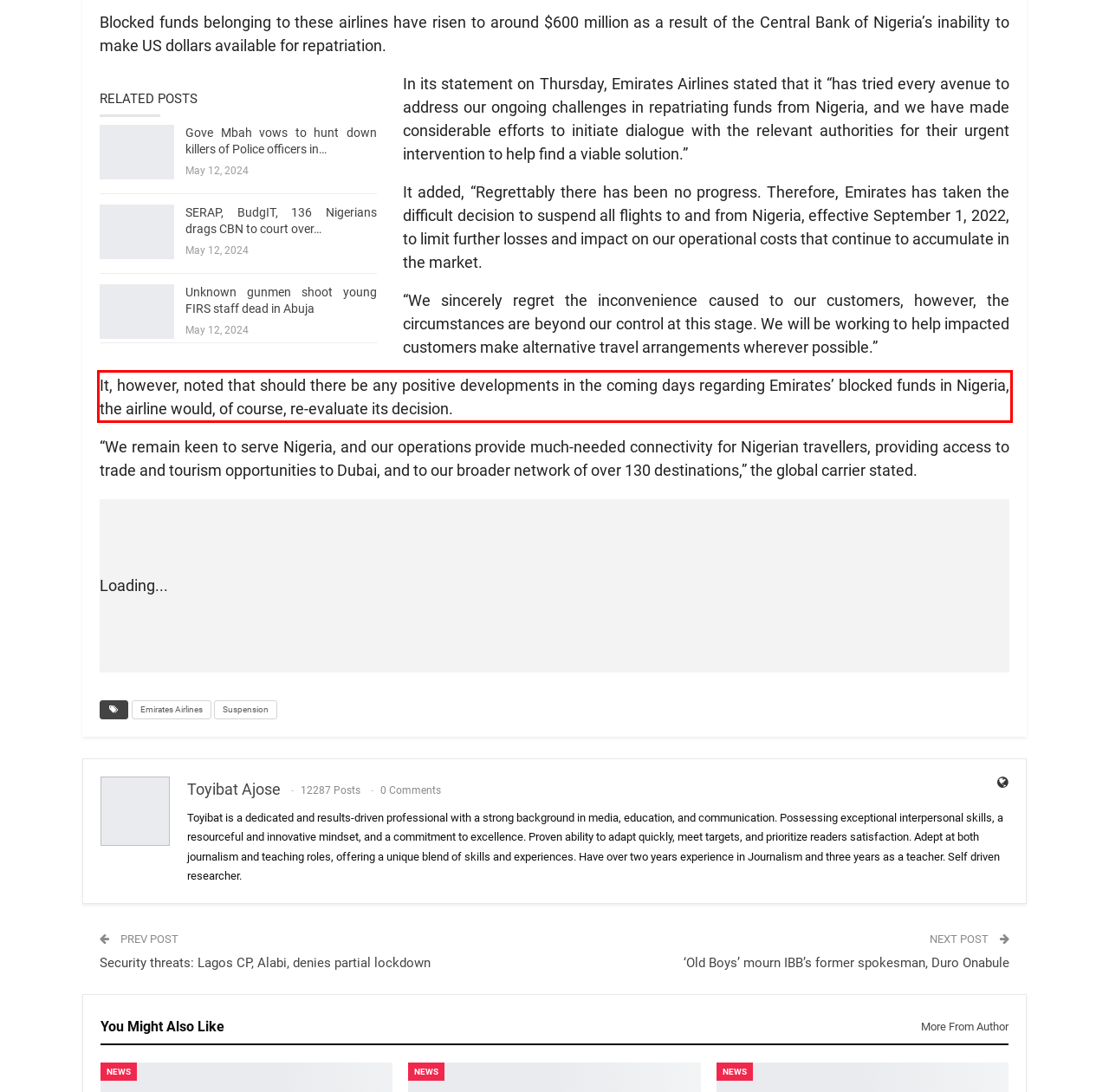There is a UI element on the webpage screenshot marked by a red bounding box. Extract and generate the text content from within this red box.

It, however, noted that should there be any positive developments in the coming days regarding Emirates’ blocked funds in Nigeria, the airline would, of course, re-evaluate its decision.